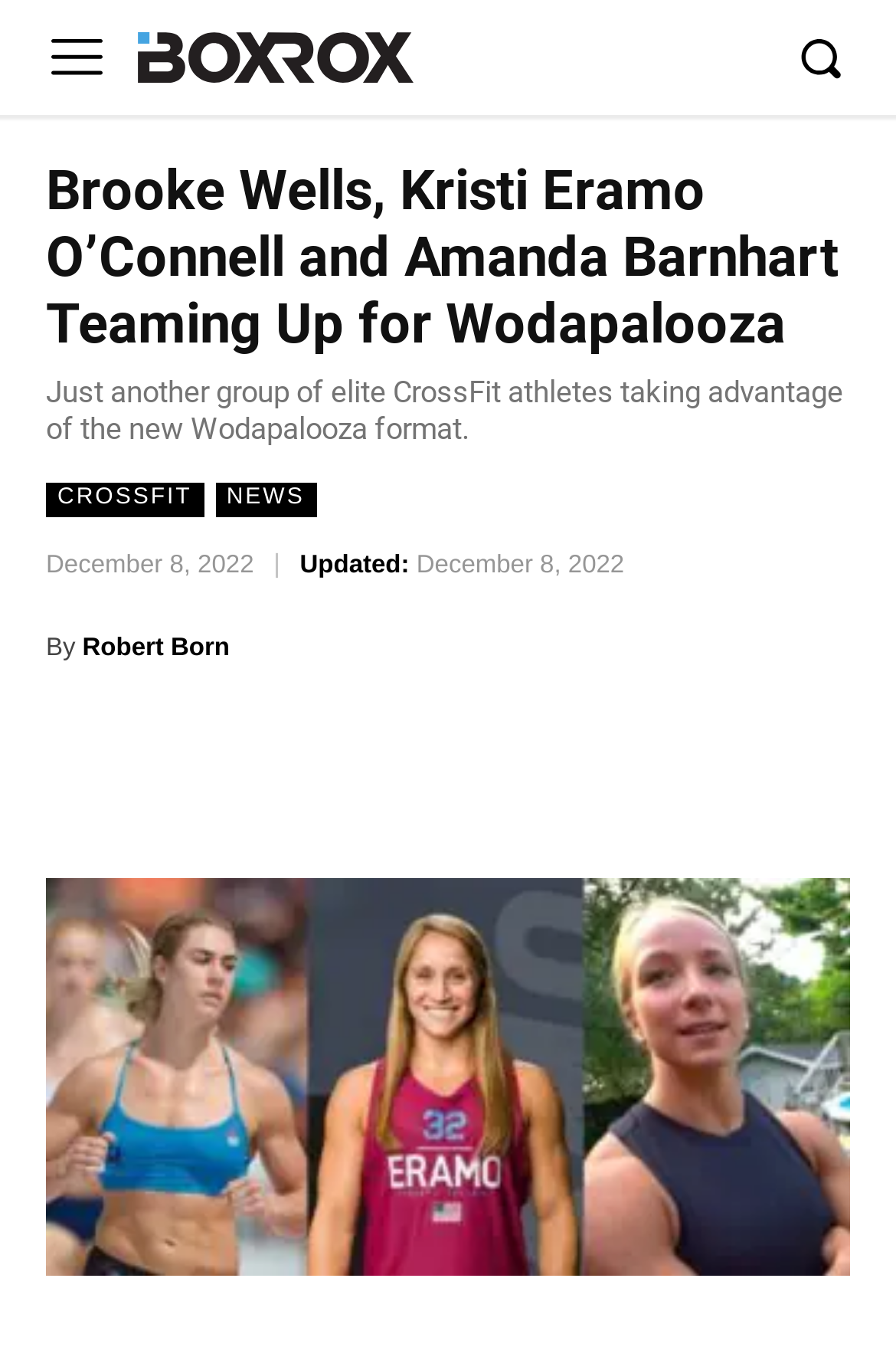Predict the bounding box coordinates of the UI element that matches this description: "BOXROXCompetitiv Fitness Magazine". The coordinates should be in the format [left, top, right, bottom] with each value between 0 and 1.

[0.154, 0.023, 0.462, 0.061]